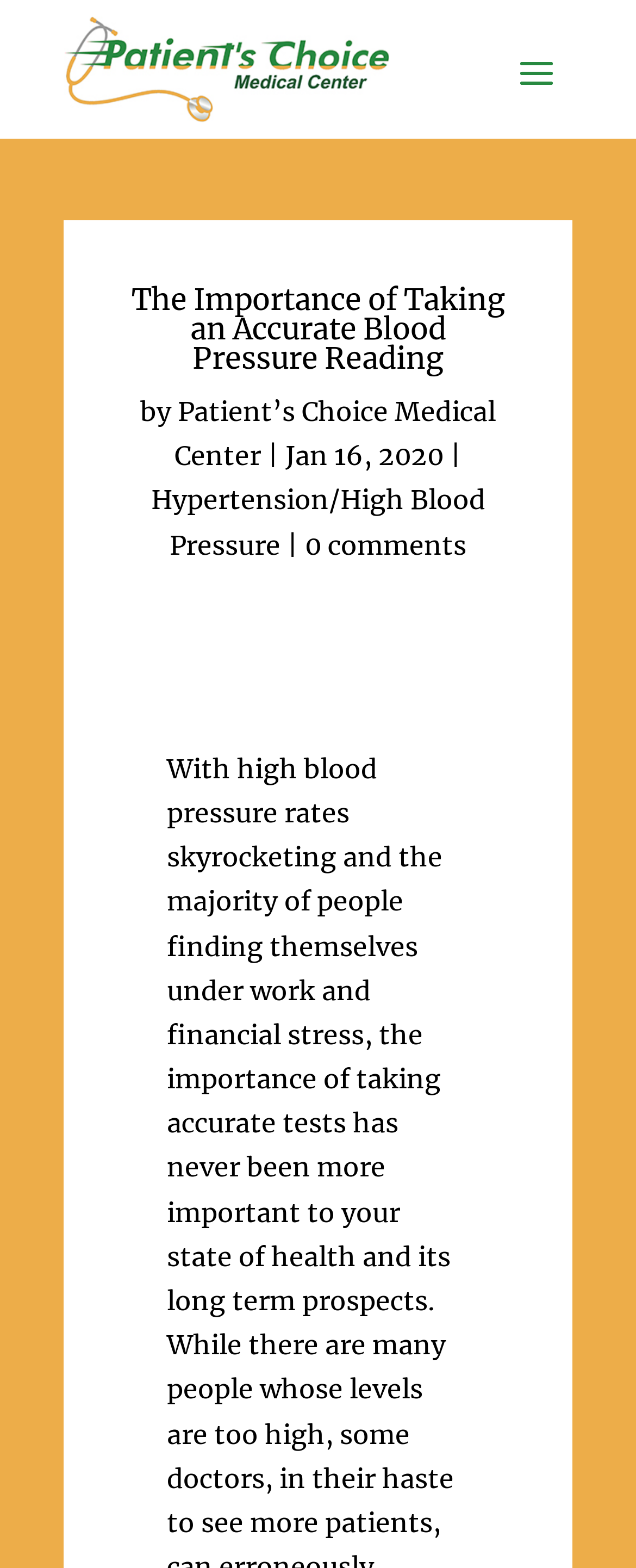Can you locate the main headline on this webpage and provide its text content?

The Importance of Taking an Accurate Blood Pressure Reading